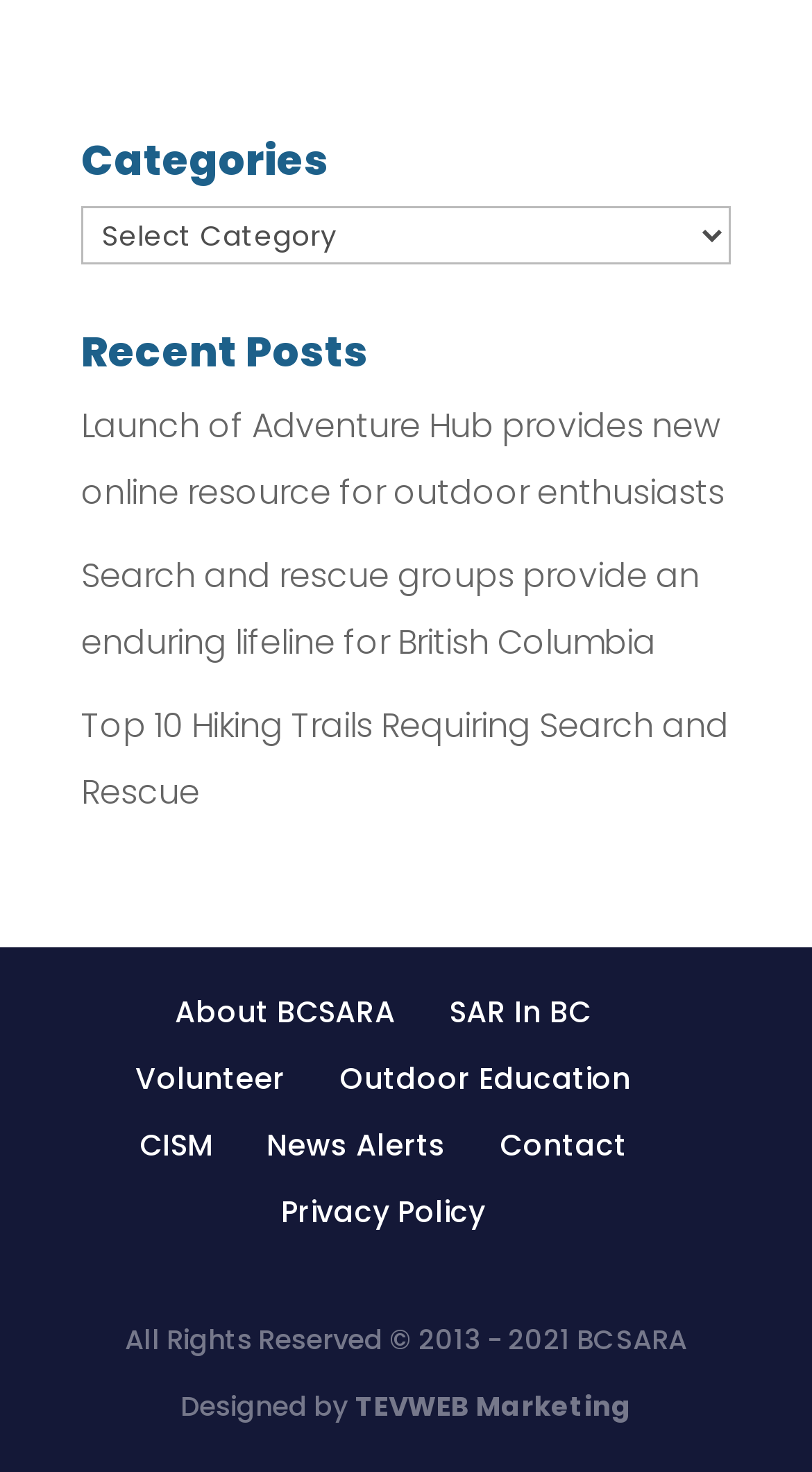Show the bounding box coordinates of the element that should be clicked to complete the task: "Select a category".

[0.1, 0.14, 0.9, 0.18]